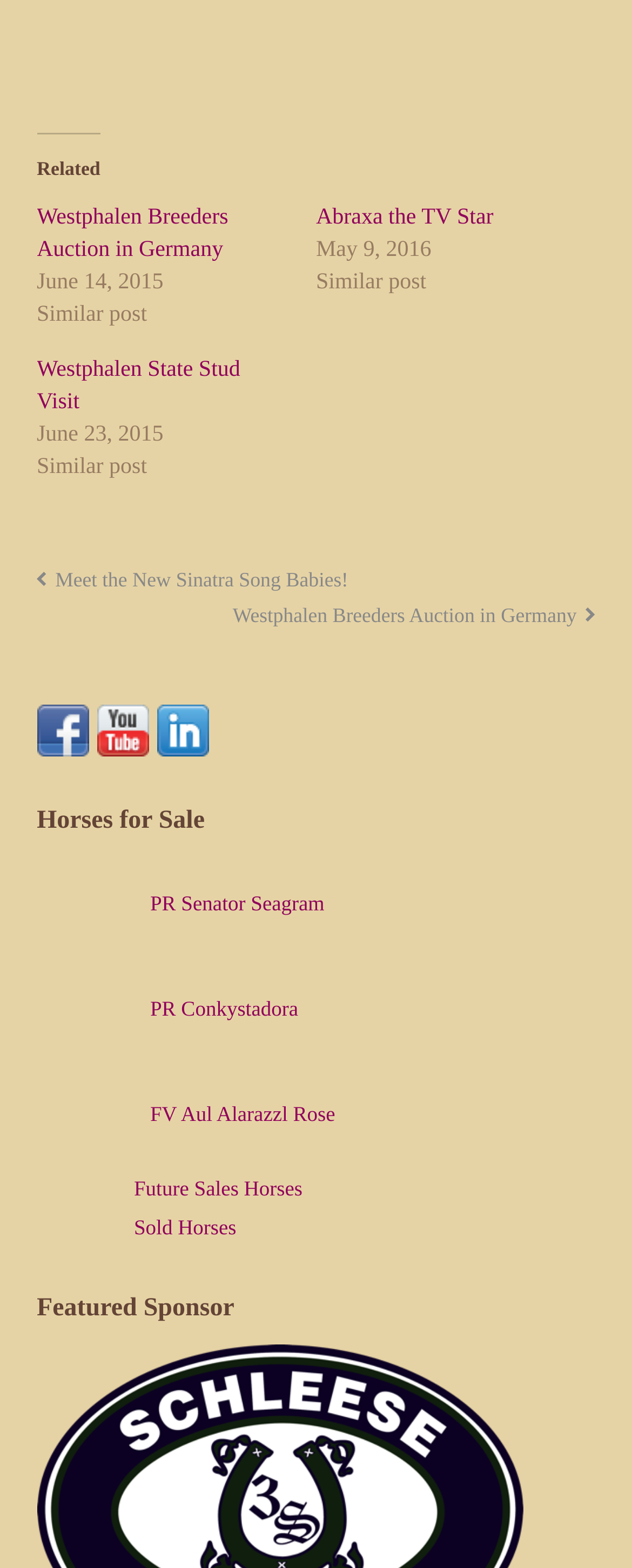Please give a succinct answer using a single word or phrase:
What is the purpose of the 'Similar post' text?

To indicate related content